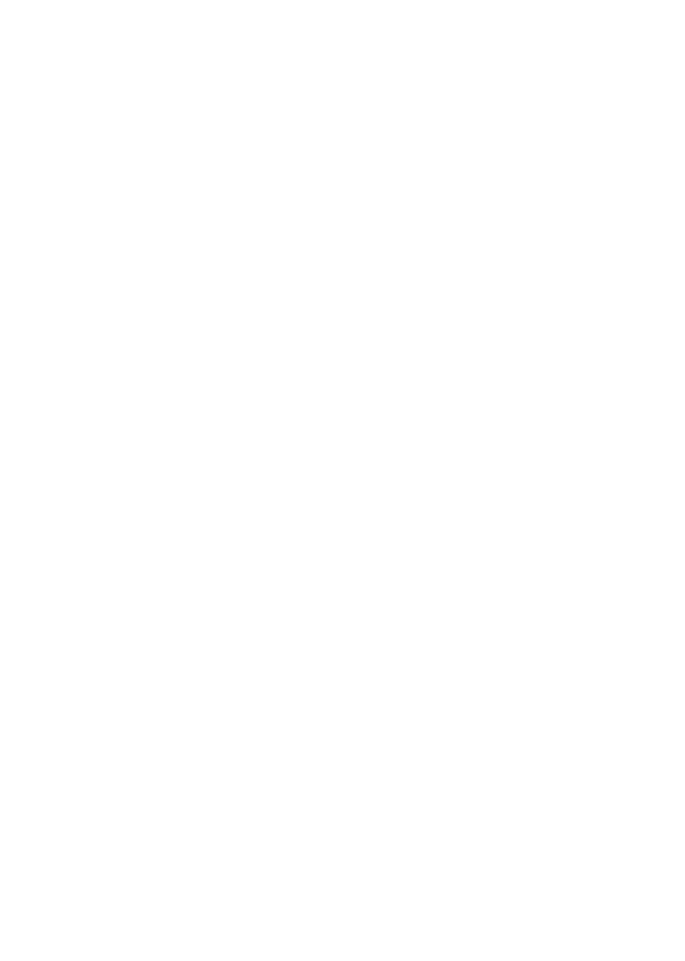Respond with a single word or phrase for the following question: 
What is the connection between horse products and human skincare?

They have transcended their original purpose